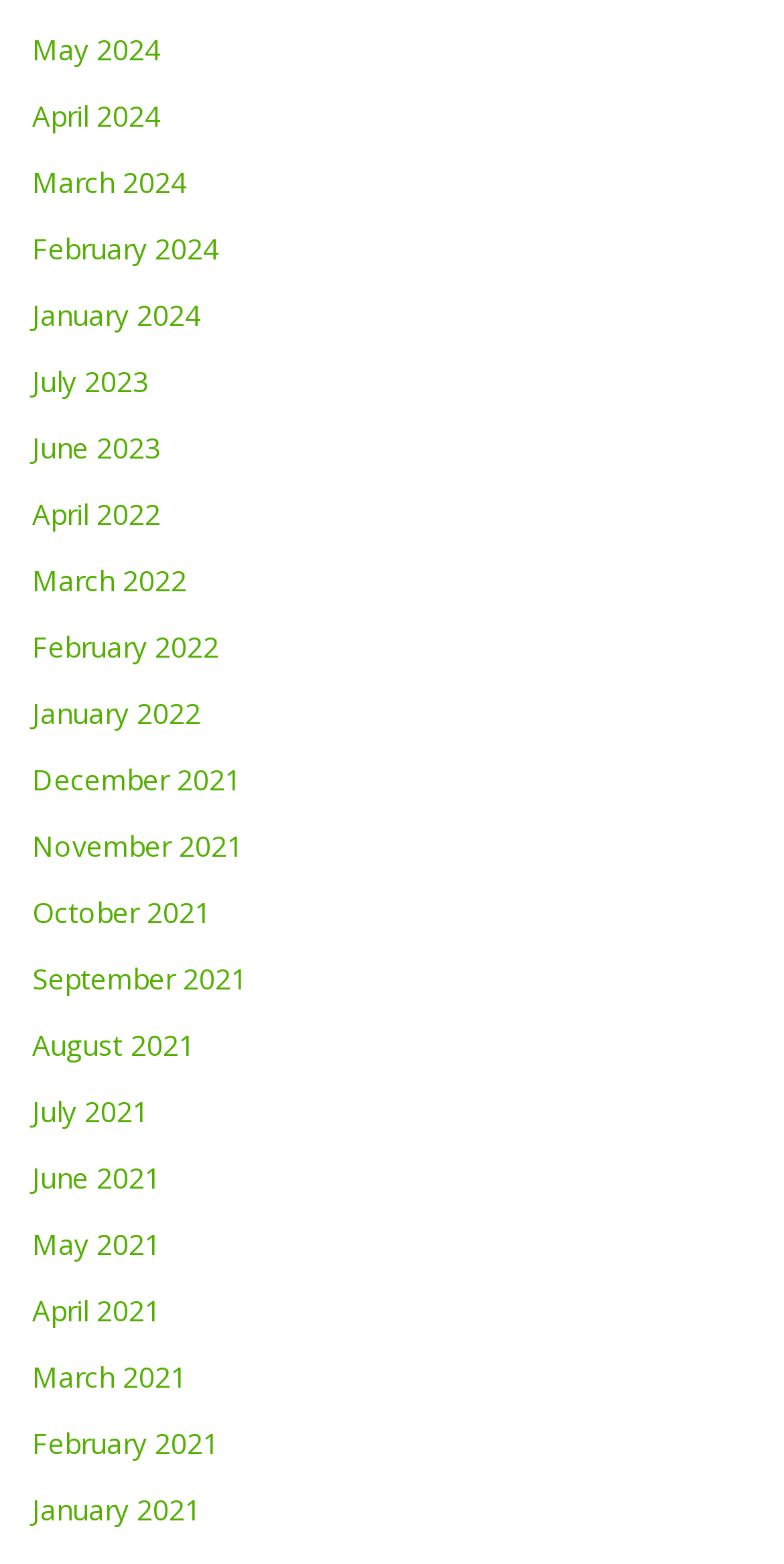Mark the bounding box of the element that matches the following description: "March 2022".

[0.041, 0.359, 0.238, 0.383]